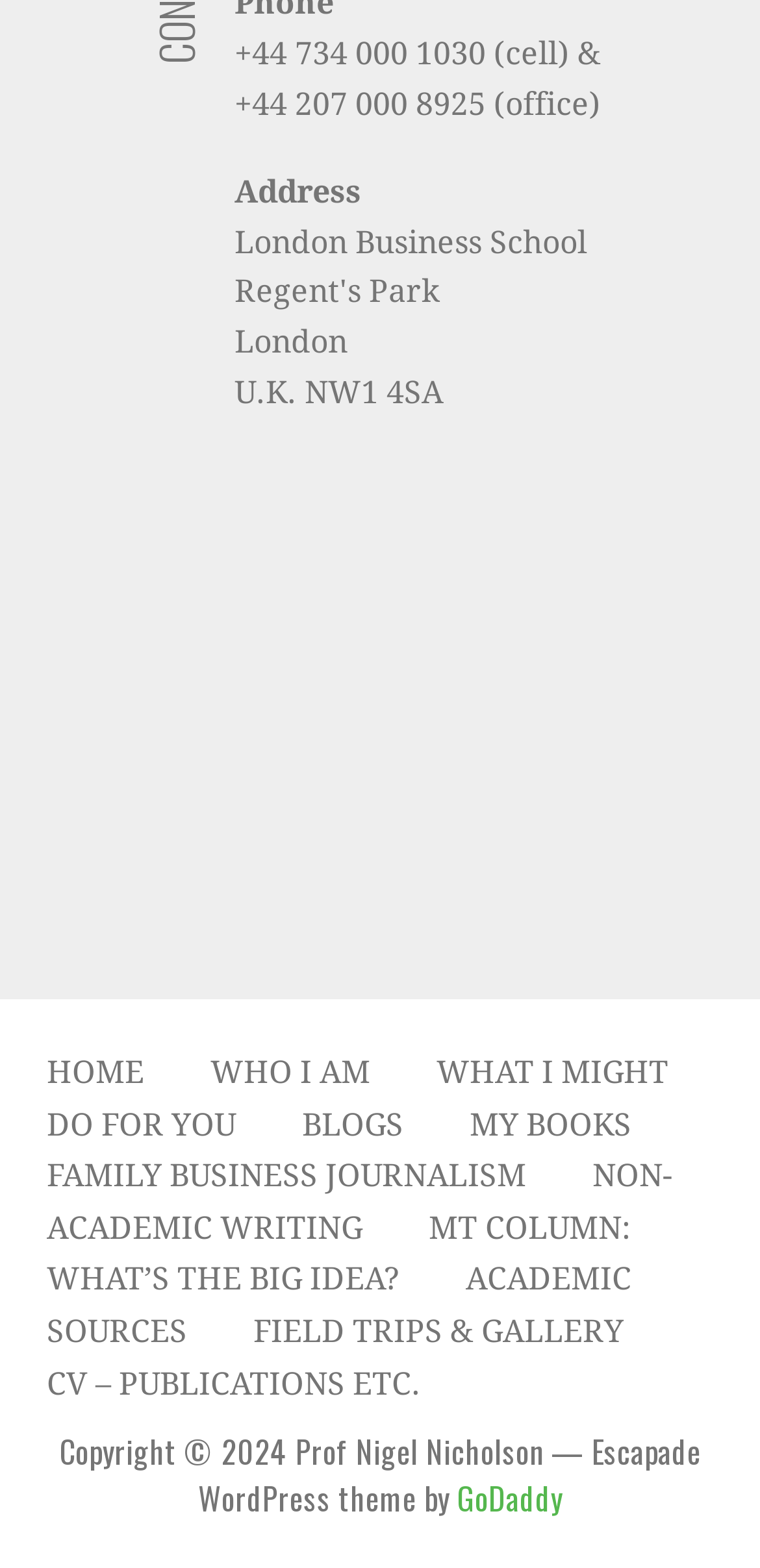What is the year of the copyright? Using the information from the screenshot, answer with a single word or phrase.

2024